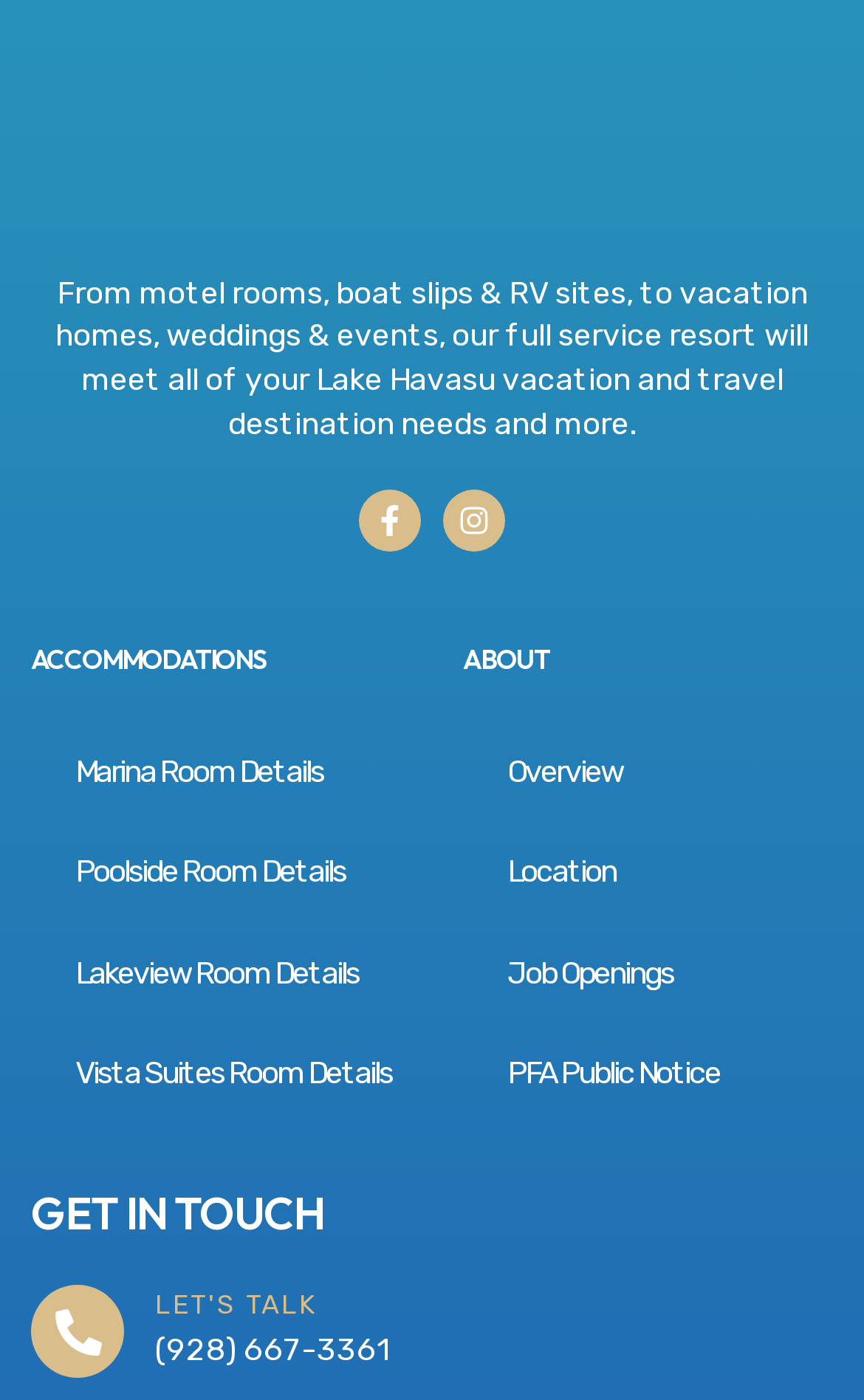What is the purpose of the PFA Public Notice link?
Please provide a comprehensive and detailed answer to the question.

The PFA Public Notice link is likely related to job openings or employment opportunities at the resort, as it is listed under the 'ABOUT' section alongside the 'Job Openings' link.